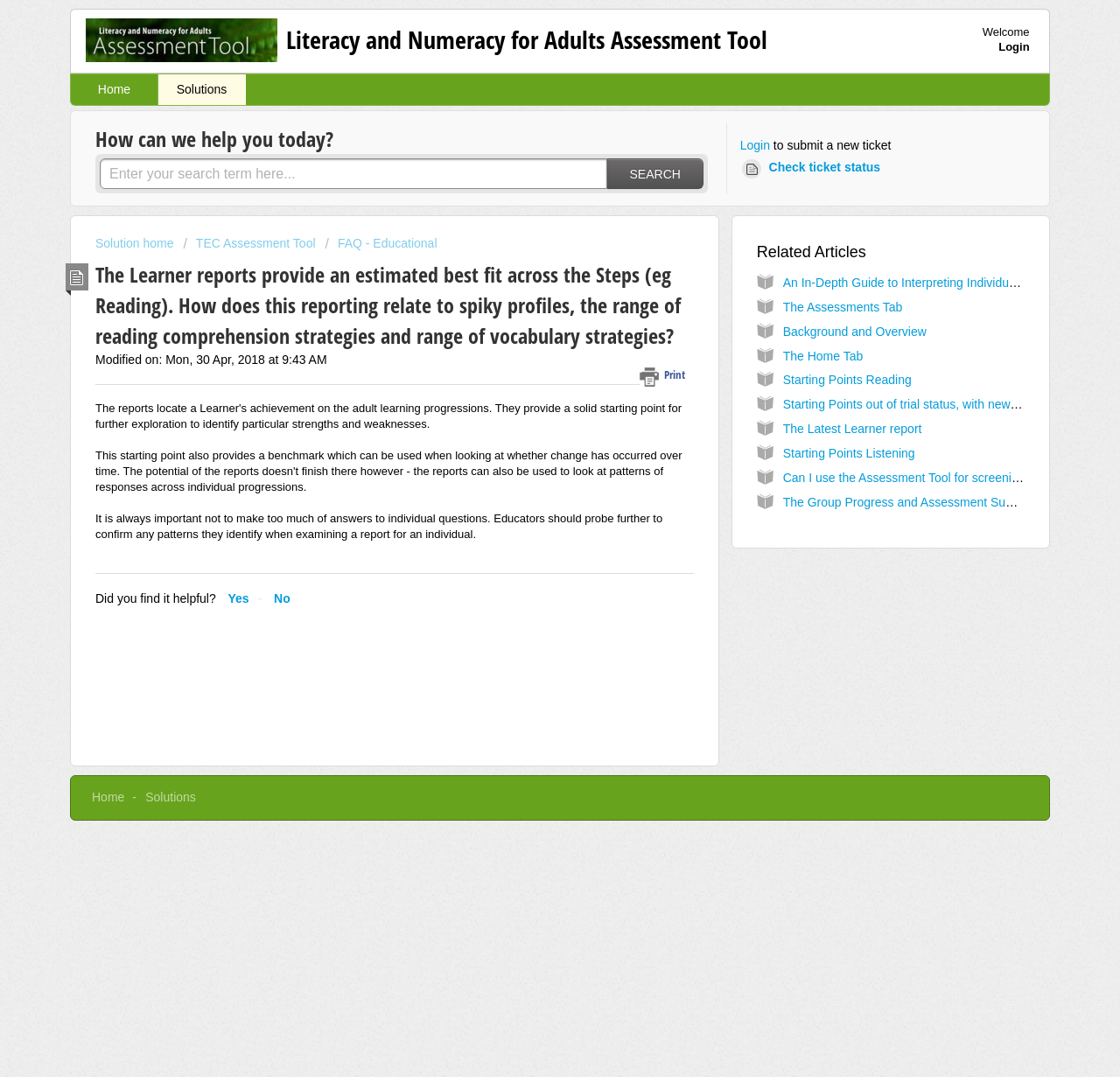Identify the bounding box coordinates of the clickable section necessary to follow the following instruction: "Login to the system". The coordinates should be presented as four float numbers from 0 to 1, i.e., [left, top, right, bottom].

[0.892, 0.037, 0.919, 0.049]